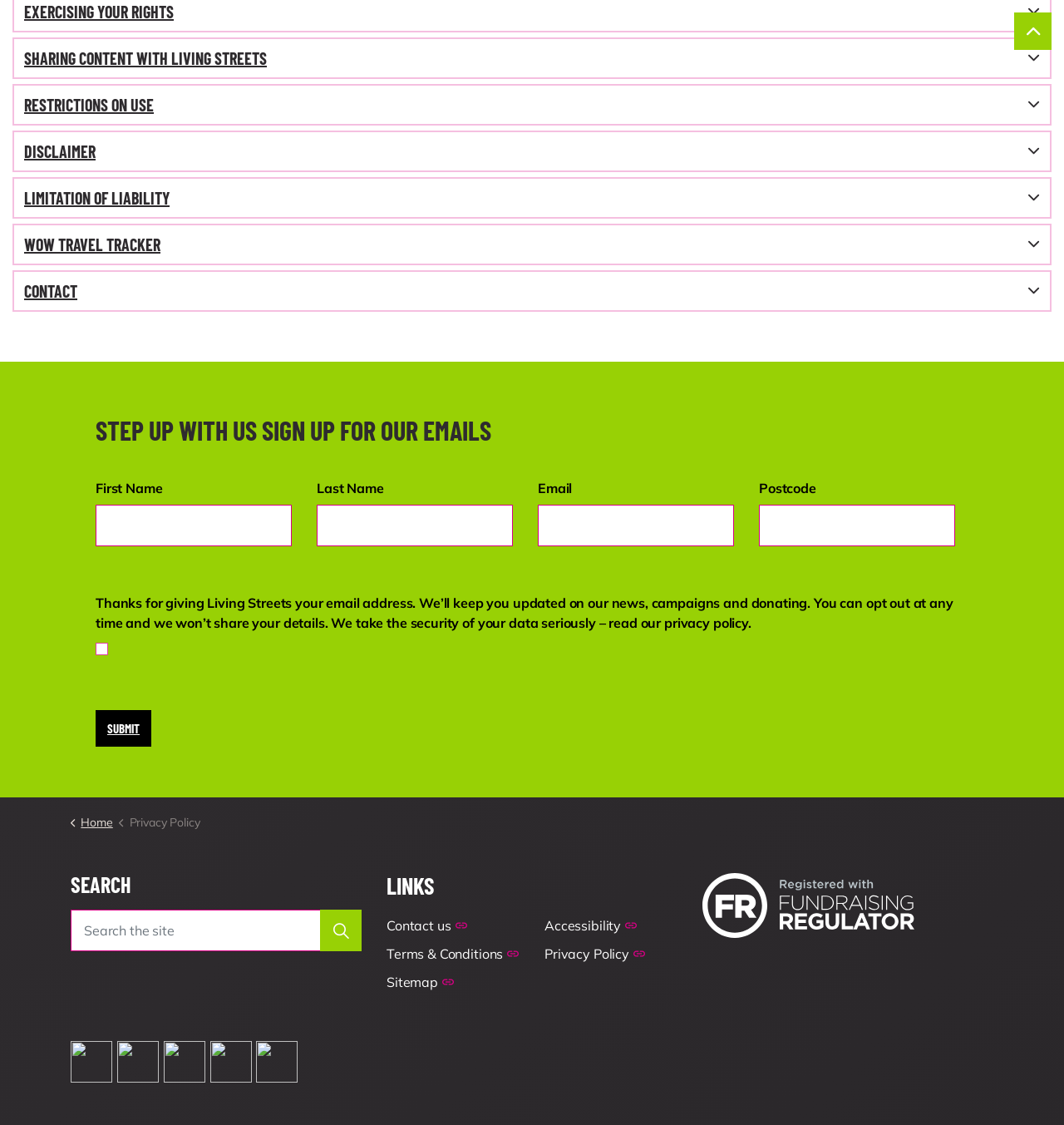What is the required field in the 'STEP UP WITH US' form?
Based on the image, provide your answer in one word or phrase.

Email